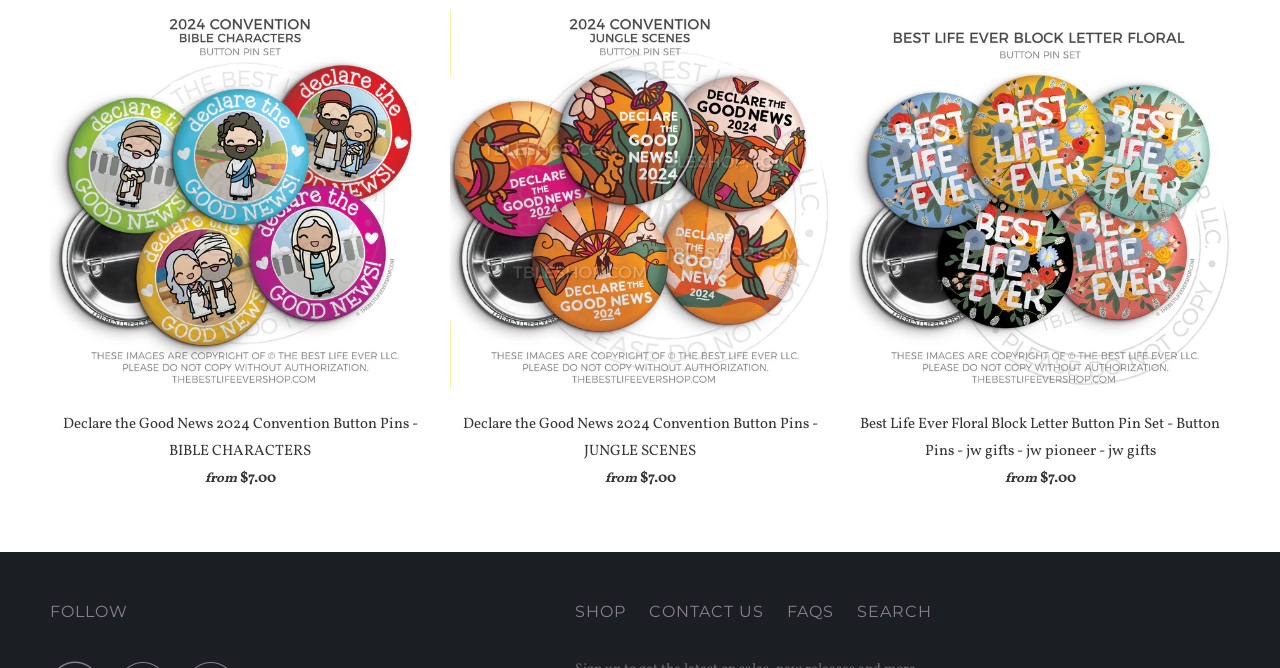How many navigation links are present at the bottom of the webpage?
Using the visual information, reply with a single word or short phrase.

5